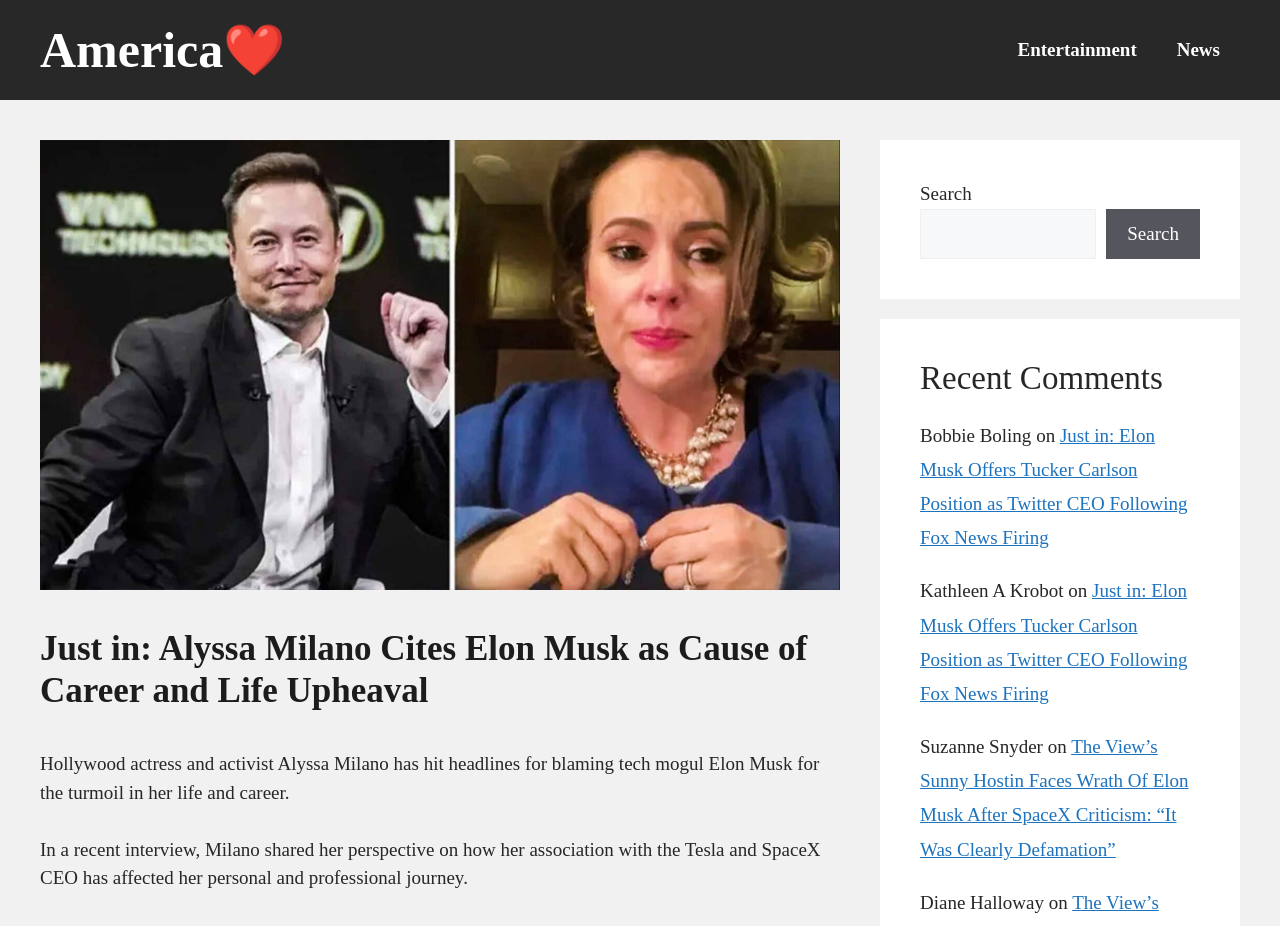Describe every aspect of the webpage comprehensively.

The webpage appears to be a news article about Hollywood actress and activist Alyssa Milano blaming tech mogul Elon Musk for the turmoil in her life and career. At the top of the page, there is a banner with a link to "America❤️" on the left and a navigation menu with links to "Entertainment" and "News" on the right. Below the banner, there is a large image related to the article.

The main content of the article is divided into two sections. The first section has a heading that matches the title of the webpage, followed by two paragraphs of text that summarize Alyssa Milano's recent interview where she shared her perspective on how her association with Elon Musk has affected her personal and professional journey.

On the right side of the page, there is a complementary section that contains a search bar with a button, a heading that says "Recent Comments", and three articles with comments from users. Each article has a footer section with the user's name, a timestamp, and a link to a related news article.

There are a total of three articles in the complementary section, each with a similar layout and content. The articles appear to be related to Elon Musk, with one article about him offering a position to Tucker Carlson as Twitter CEO and another about him facing criticism from The View's Sunny Hostin.